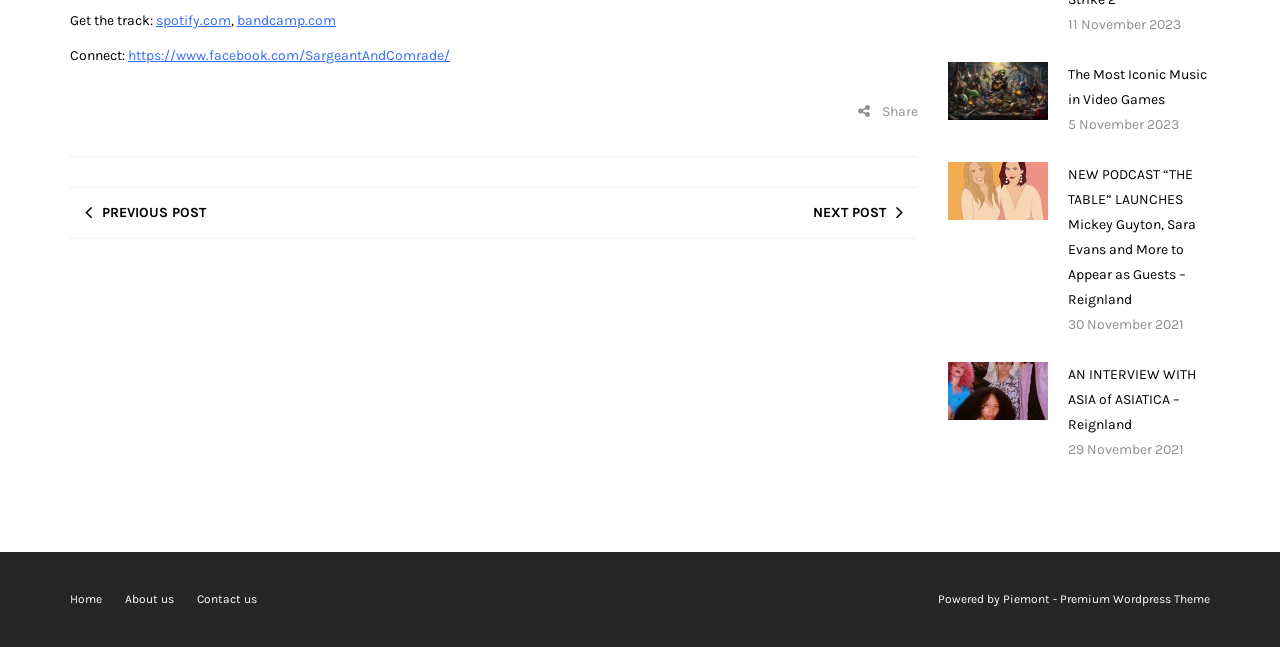Provide the bounding box coordinates of the UI element that matches the description: "bandcamp.com".

[0.185, 0.019, 0.262, 0.045]